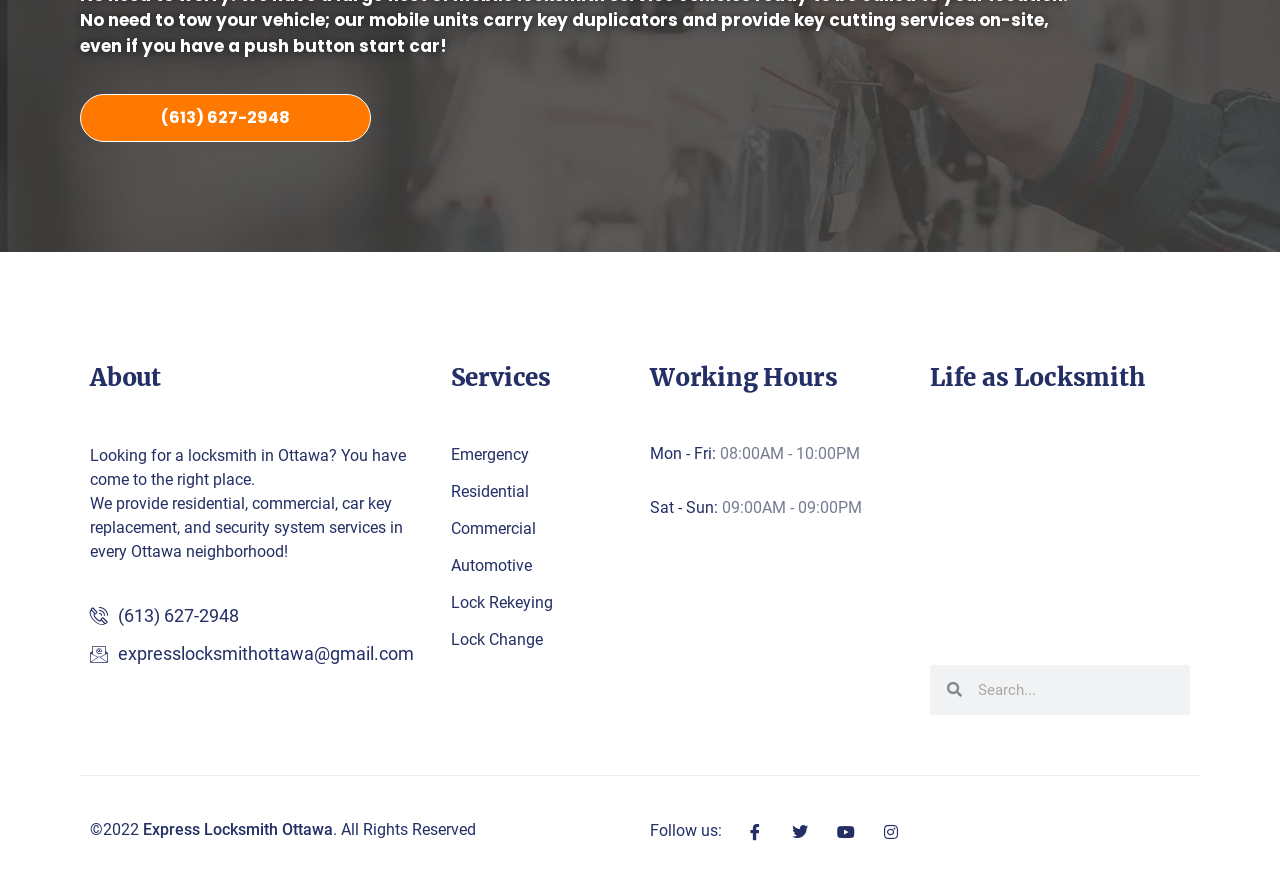Please give the bounding box coordinates of the area that should be clicked to fulfill the following instruction: "Follow the locksmith on Facebook". The coordinates should be in the format of four float numbers from 0 to 1, i.e., [left, top, right, bottom].

[0.584, 0.914, 0.596, 0.941]